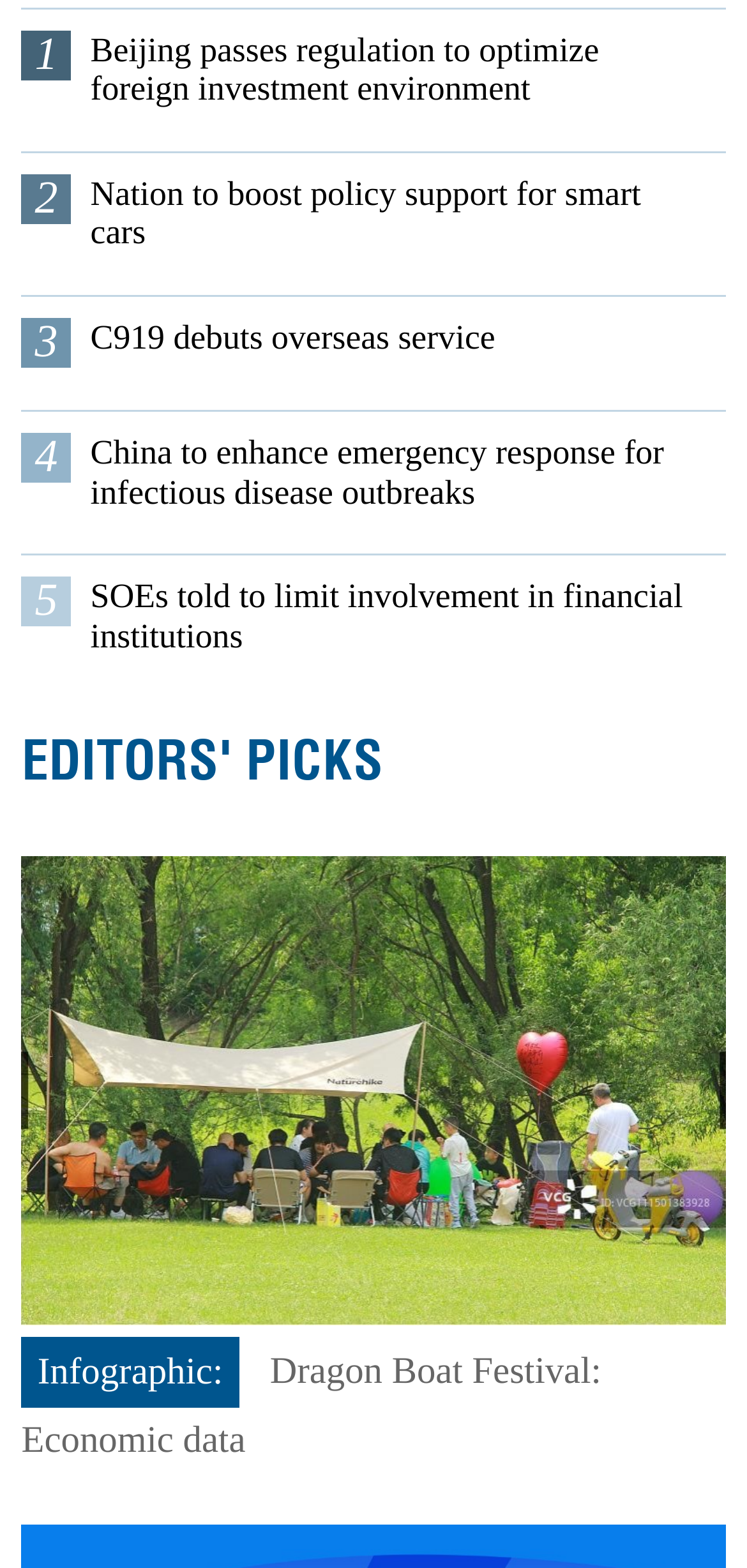Using a single word or phrase, answer the following question: 
What is the position of the '3' text relative to the 'Beijing passes regulation to optimize foreign investment environment' link?

Above